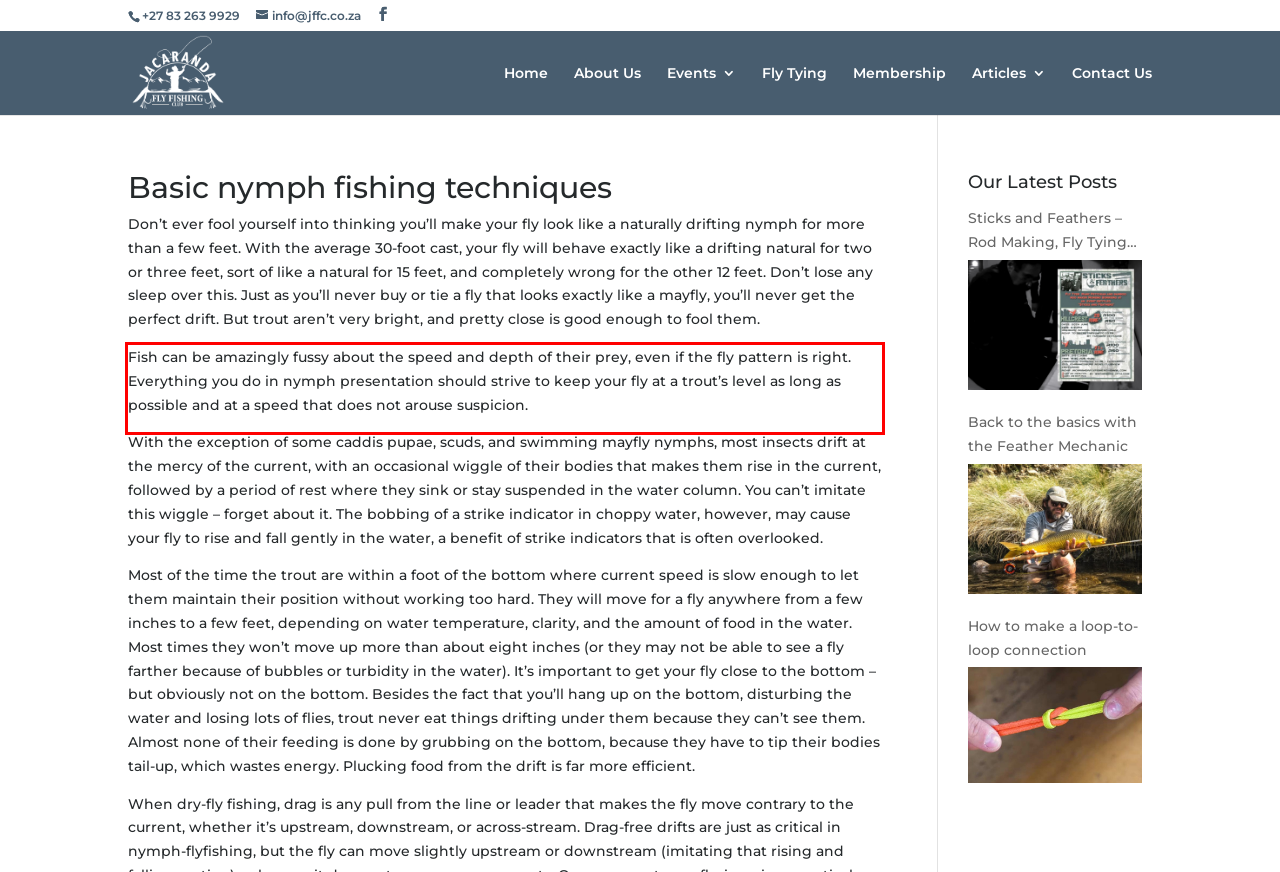Please recognize and transcribe the text located inside the red bounding box in the webpage image.

Fish can be amazingly fussy about the speed and depth of their prey, even if the fly pattern is right. Everything you do in nymph presentation should strive to keep your fly at a trout’s level as long as possible and at a speed that does not arouse suspicion.